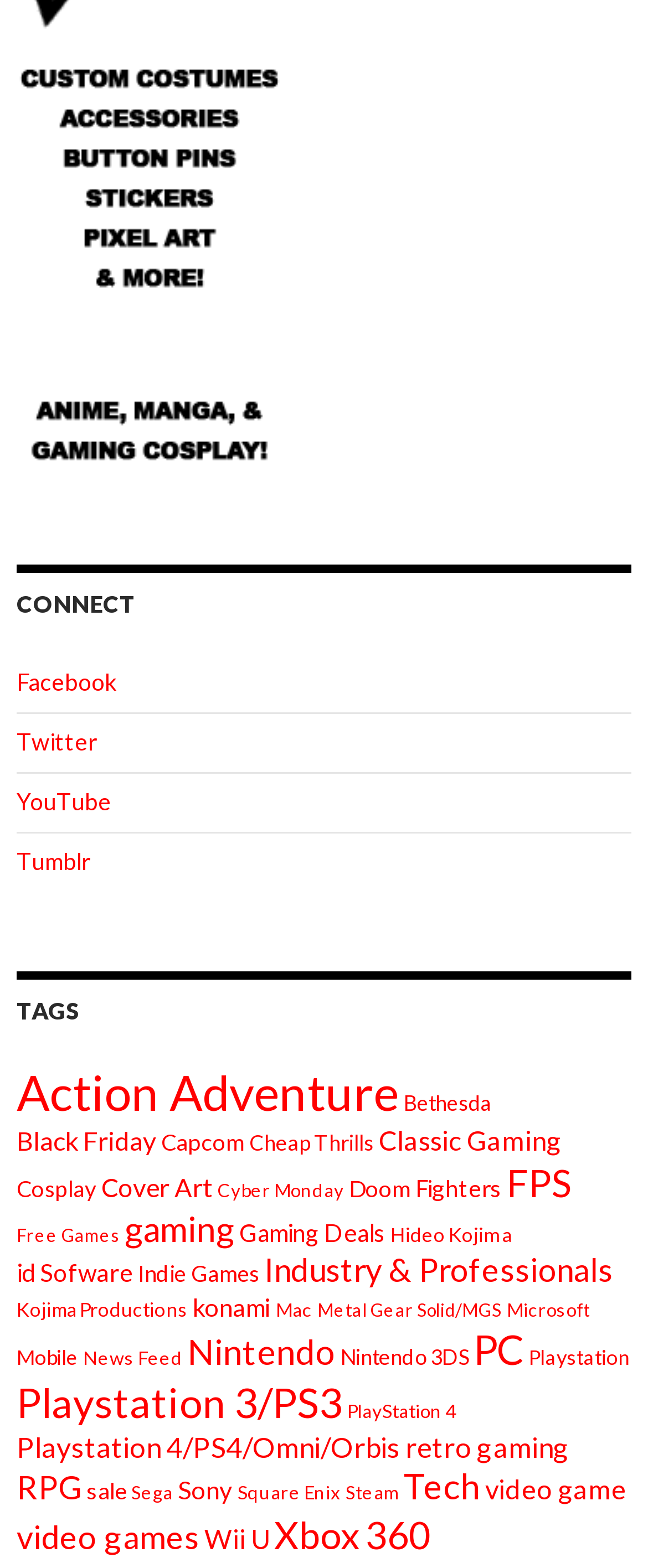Reply to the question with a single word or phrase:
What is the second most popular gaming console?

Playstation 3/PS3